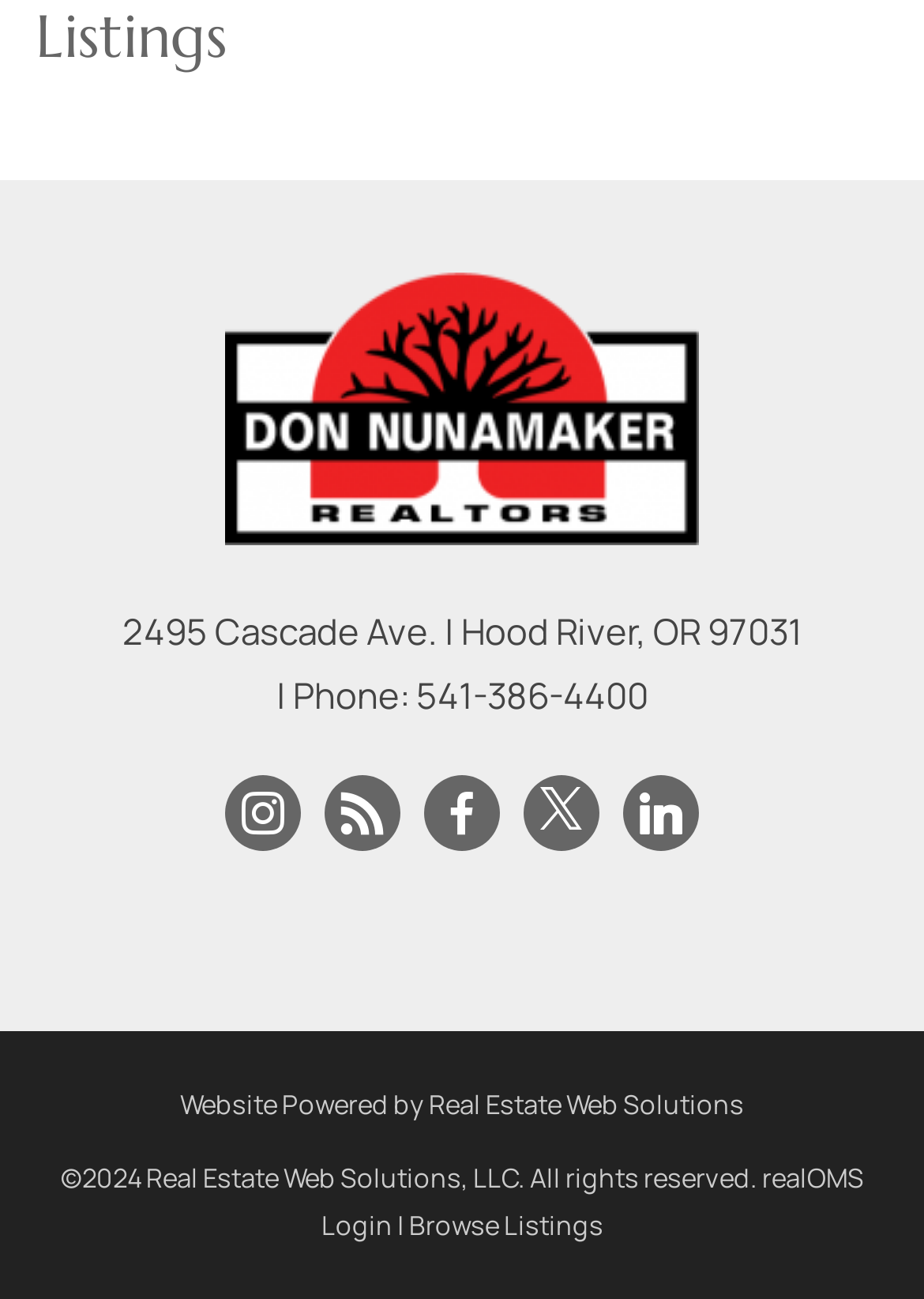Provide the bounding box coordinates of the area you need to click to execute the following instruction: "Login to realOMS".

[0.347, 0.893, 0.935, 0.956]